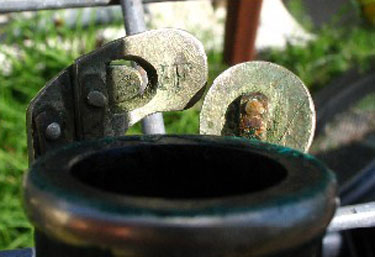Thoroughly describe everything you see in the image.

The image depicts a detailed close-up of a flute key mechanism, specifically highlighting keys marked with the initials "I·F." These markings have been linked to certain flutemakers, although no definitive identification has been established for those corresponding with the initials. The photograph beautifully captures the intricate design of the key, showcasing the patina and wear that reflect its history. The context presented alongside the image suggests that there may be a connection between this particular key and the era or craftsmanship of flute making, warranting further exploration into the makers of historical woodwind instruments.